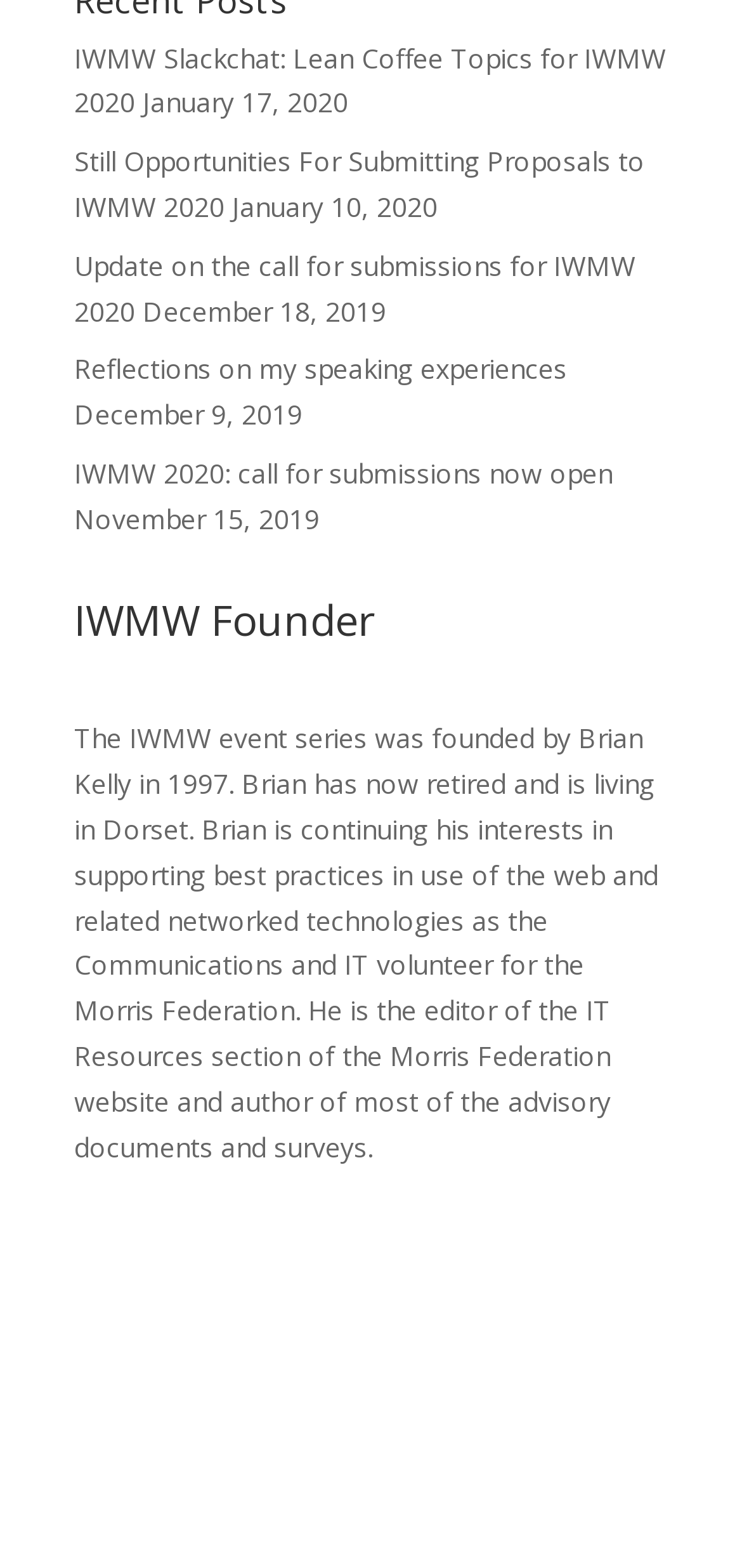Please find the bounding box coordinates for the clickable element needed to perform this instruction: "Explore IT Resources".

[0.1, 0.633, 0.823, 0.685]